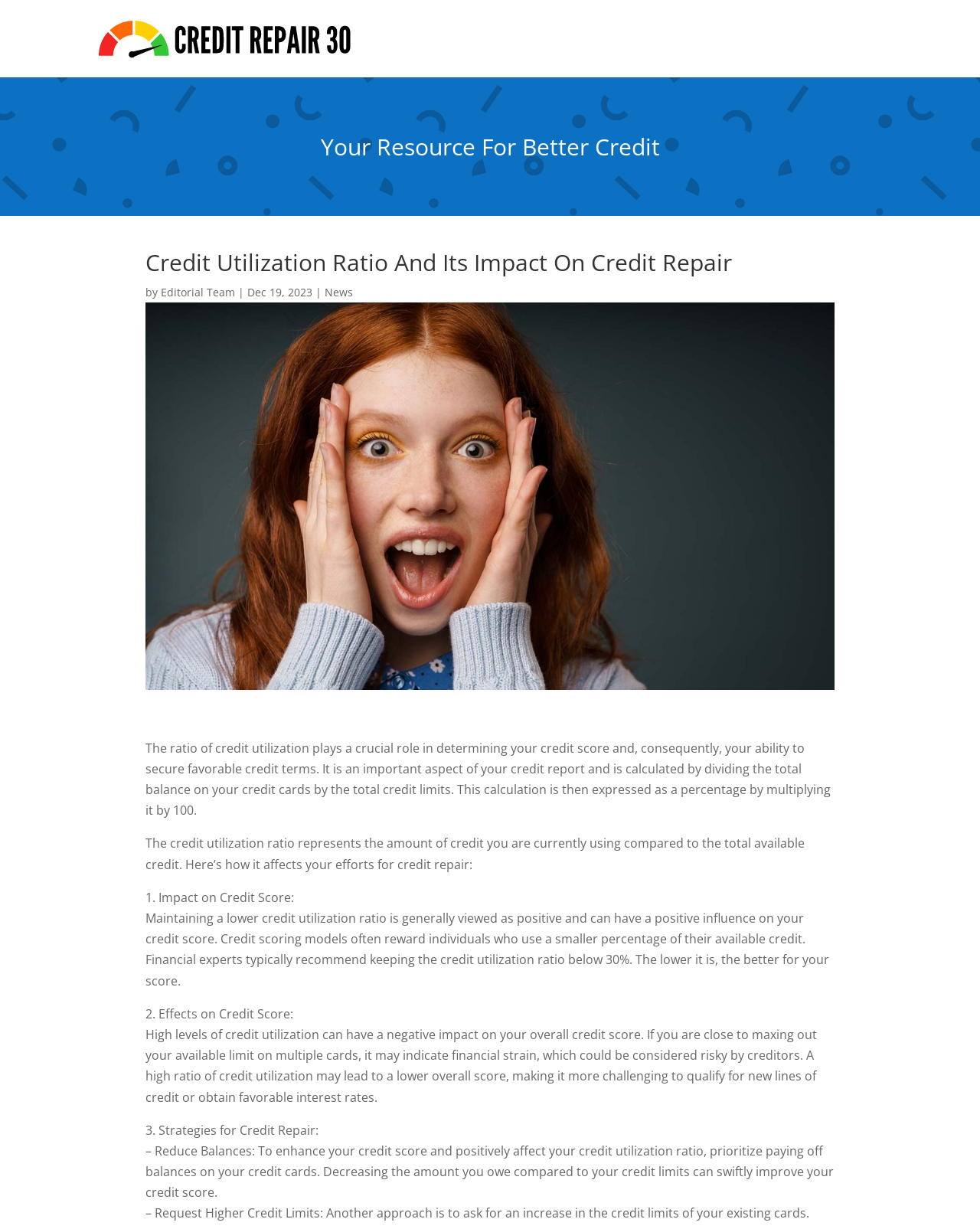Explain the webpage's design and content in an elaborate manner.

This webpage is about the credit utilization ratio and its impact on credit repair. At the top left, there is a link "Credit Repair 30" accompanied by an image with the same name. Below this, there is a static text "Your Resource For Better Credit" centered at the top of the page. 

The main content of the webpage starts with a heading "Credit Utilization Ratio And Its Impact On Credit Repair" located at the top center of the page, followed by the author information "by Editorial Team" and the date "Dec 19, 2023" on the same line. There is also a link "News" on the right side of the author information. 

Below the heading, there is a large image related to the credit utilization ratio. The main article is divided into three sections. The first section explains the concept of credit utilization ratio, which is the percentage of credit used compared to the total available credit. 

The second section is about the impact of credit utilization ratio on credit score. It is divided into two sub-sections: the positive influence of maintaining a lower credit utilization ratio and the negative impact of high levels of credit utilization. 

The third section provides strategies for credit repair, specifically reducing balances to enhance credit score and positively affect the credit utilization ratio.